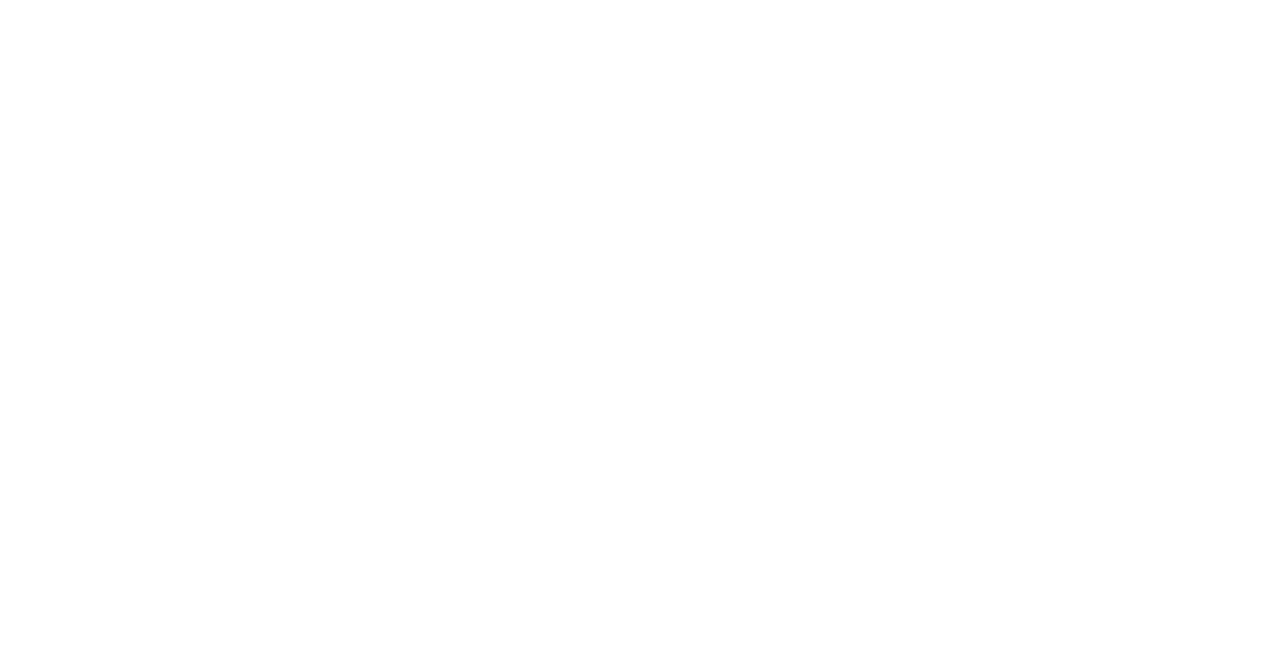Using the information in the image, could you please answer the following question in detail:
How many social media channels are listed?

I counted the number of social media links listed, which are LinkedIn, Twitter, Instagram, Facebook, and YouTube.